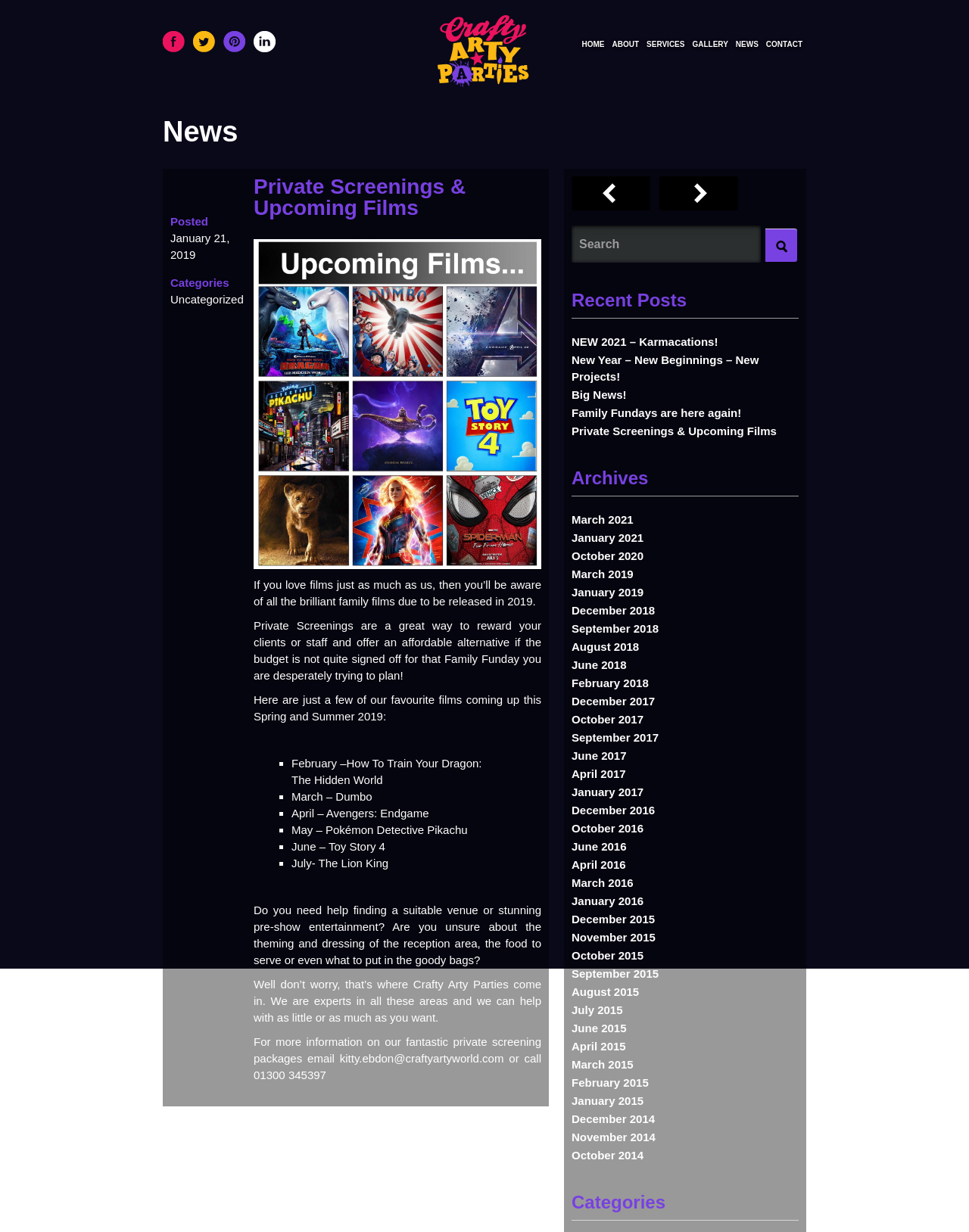Find the bounding box coordinates for the HTML element described in this sentence: "January 21, 2019". Provide the coordinates as four float numbers between 0 and 1, in the format [left, top, right, bottom].

[0.176, 0.188, 0.237, 0.213]